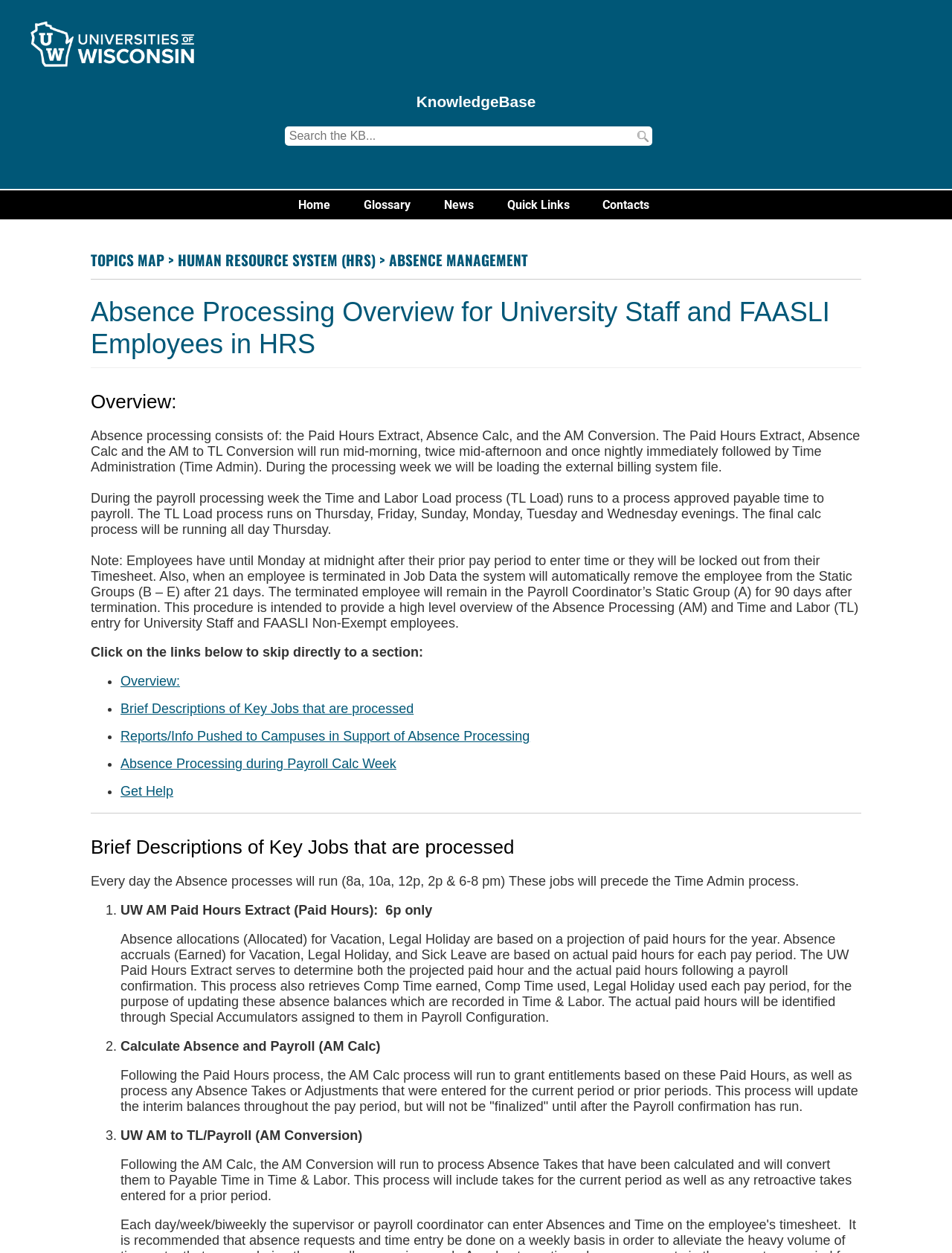Find the bounding box coordinates for the area you need to click to carry out the instruction: "Click on Absence Processing Overview". The coordinates should be four float numbers between 0 and 1, indicated as [left, top, right, bottom].

[0.095, 0.236, 0.905, 0.294]